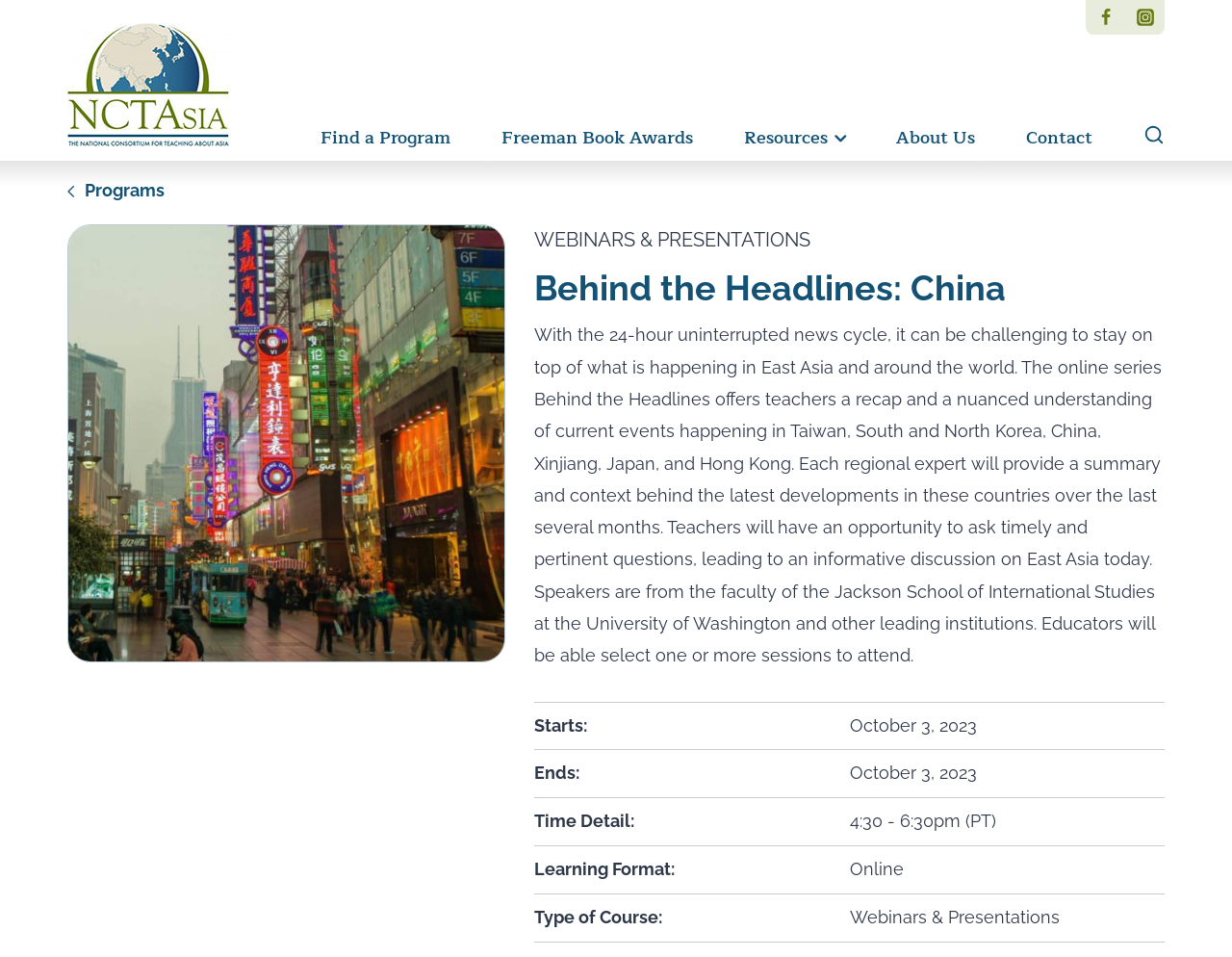What is the name of the online series?
Deliver a detailed and extensive answer to the question.

The question asks for the name of the online series, which can be found in the heading element 'Behind the Headlines: China' on the webpage. The answer is 'Behind the Headlines'.